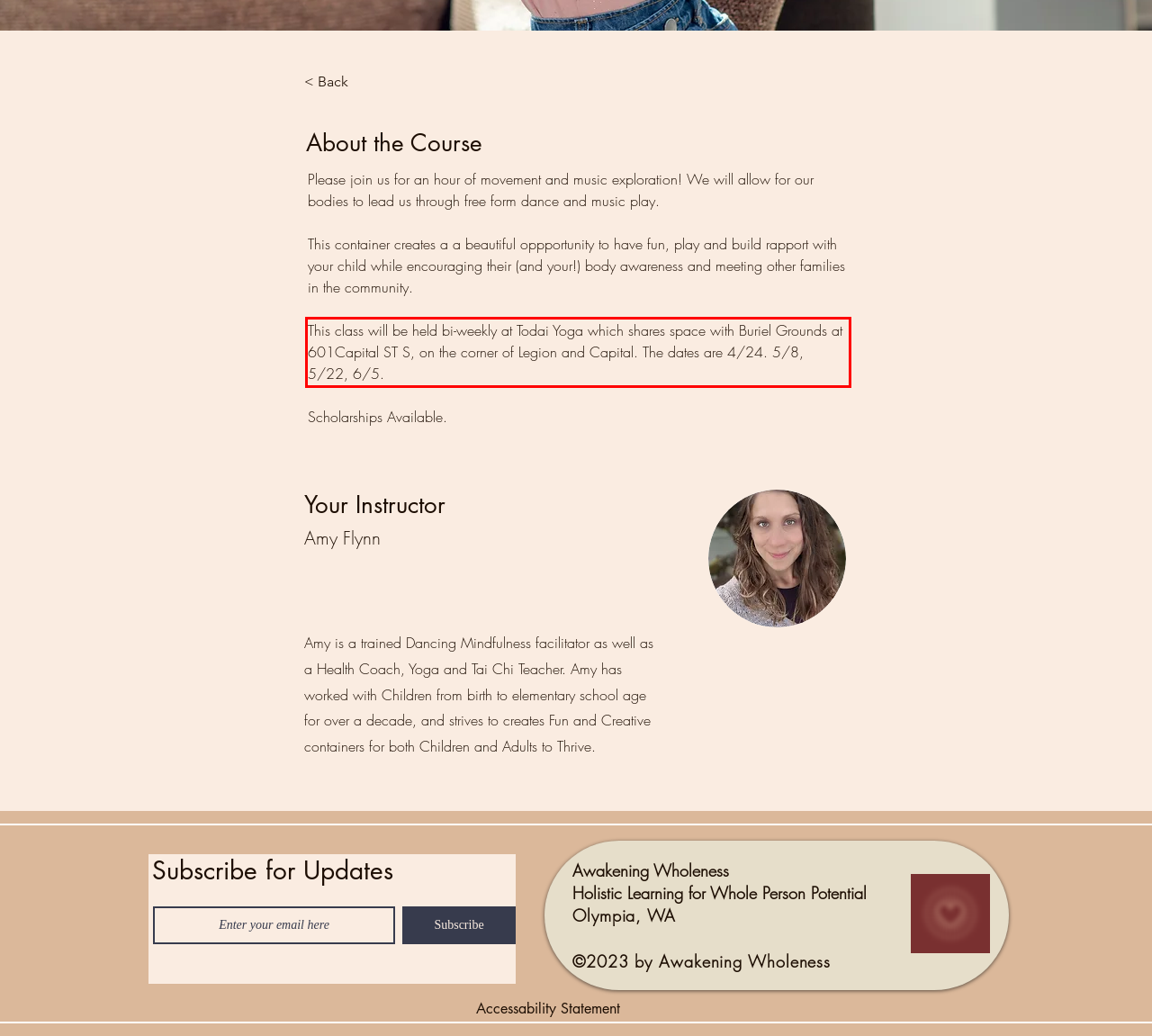Within the screenshot of the webpage, there is a red rectangle. Please recognize and generate the text content inside this red bounding box.

This class will be held bi-weekly at Todai Yoga which shares space with Buriel Grounds at 601Capital ST S, on the corner of Legion and Capital. The dates are 4/24. 5/8, 5/22, 6/5.